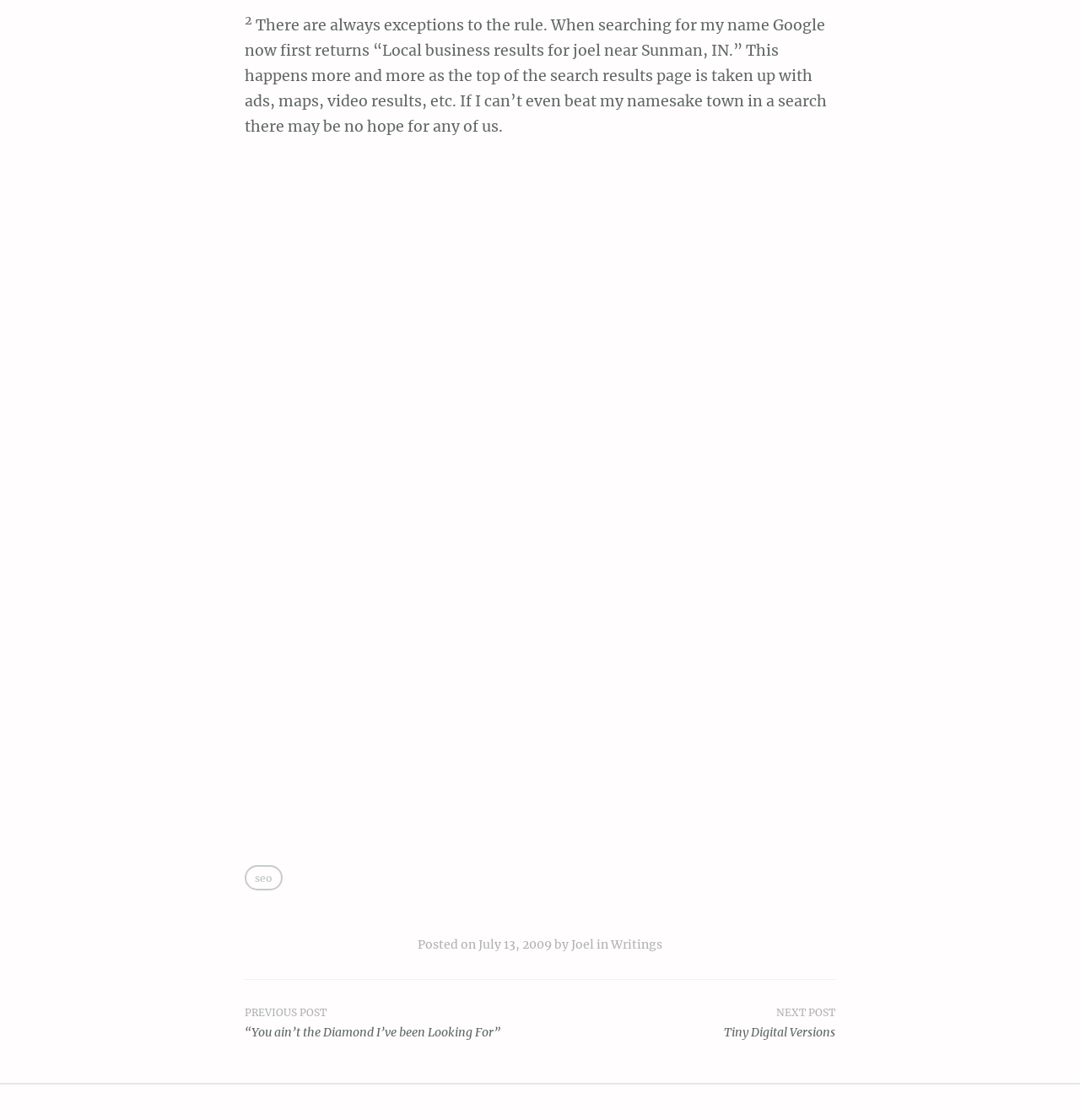Respond to the following question using a concise word or phrase: 
What is the category of the post?

Writings